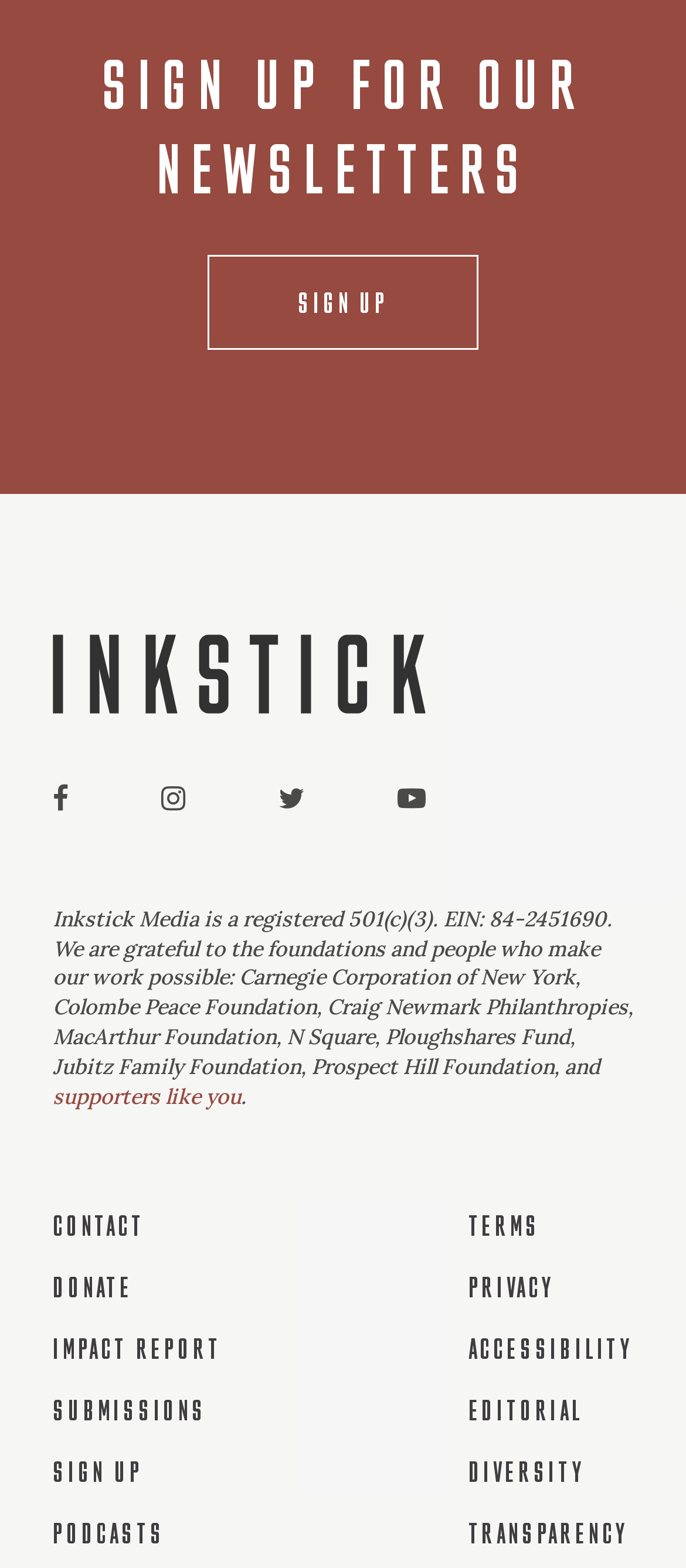Determine the bounding box coordinates of the clickable element to complete this instruction: "Go to home page". Provide the coordinates in the format of four float numbers between 0 and 1, [left, top, right, bottom].

[0.077, 0.405, 0.621, 0.455]